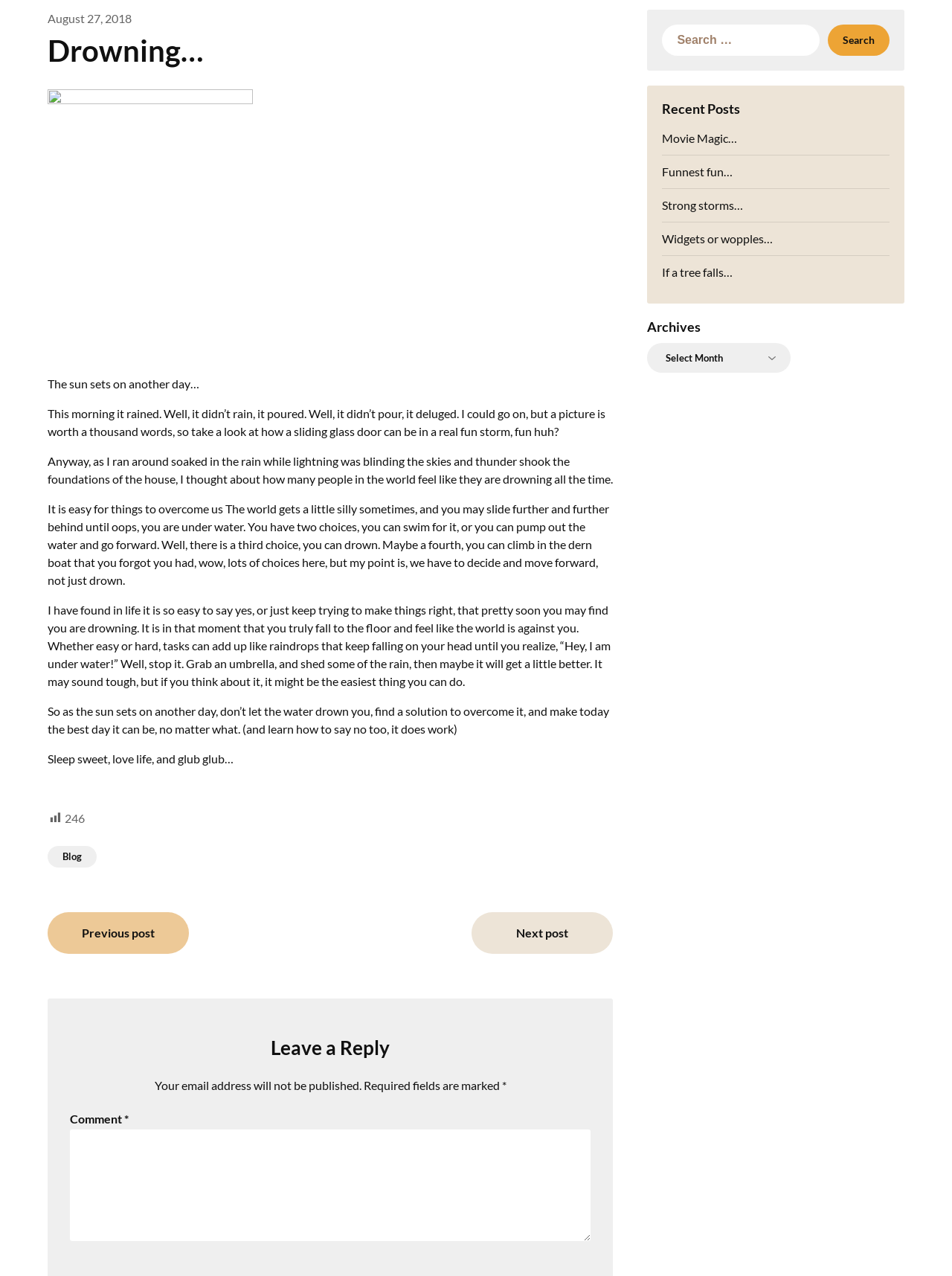Highlight the bounding box coordinates of the region I should click on to meet the following instruction: "Leave a comment".

[0.073, 0.885, 0.621, 0.972]